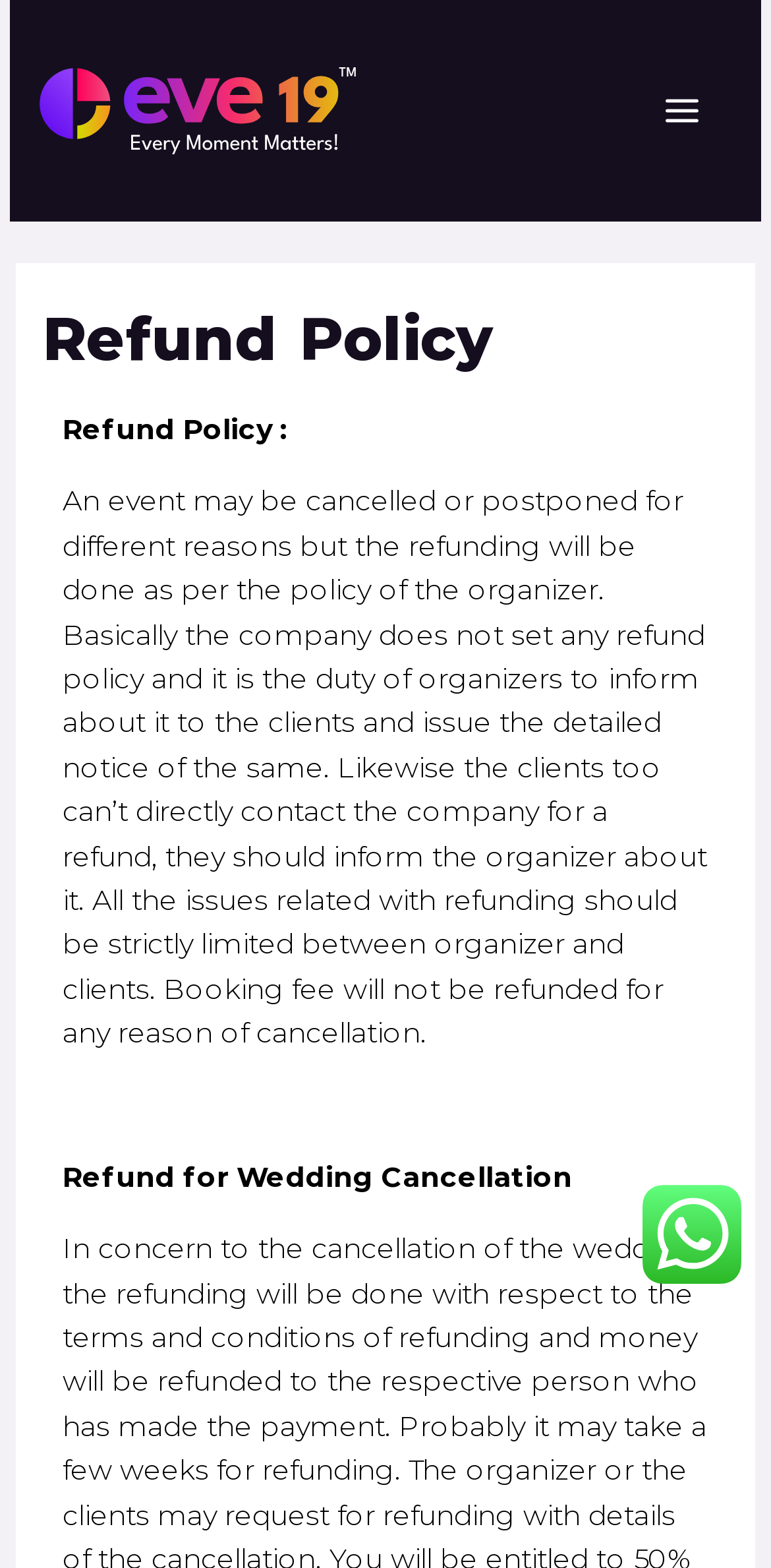Elaborate on the information and visuals displayed on the webpage.

The webpage is about the Refund Policy of Eve19. At the top left, there is a link to Eve19 accompanied by an image with the same name. On the top right, there is a button labeled "MAIN MENU" with an image beside it. 

Below the top section, there is a header section that spans almost the entire width of the page. Within this section, there is a heading that reads "Refund Policy" in a prominent font. 

Underneath the header, there is a paragraph of text that explains the refund policy. The policy states that refunds are handled by the event organizers, and clients should not contact the company directly for refunds. The company does not set a refund policy, and any issues related to refunds should be resolved between the organizer and the client. The booking fee is non-refundable under any circumstances. 

Following the main paragraph, there is a brief section with the title "Refund for Wedding Cancellation". At the bottom right of the page, there is a small image.